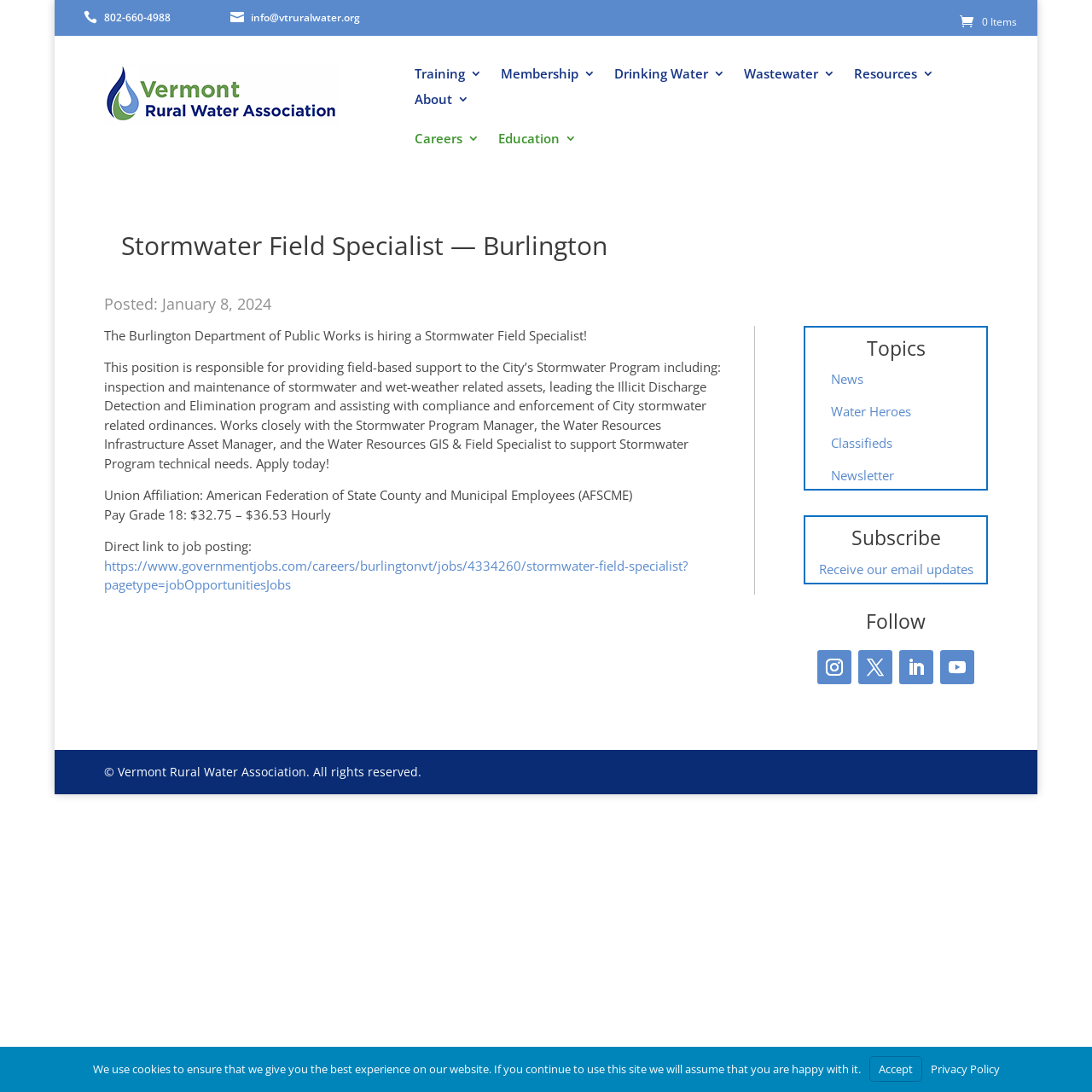What is the name of the organization posting the job?
Please look at the screenshot and answer in one word or a short phrase.

Burlington Department of Public Works